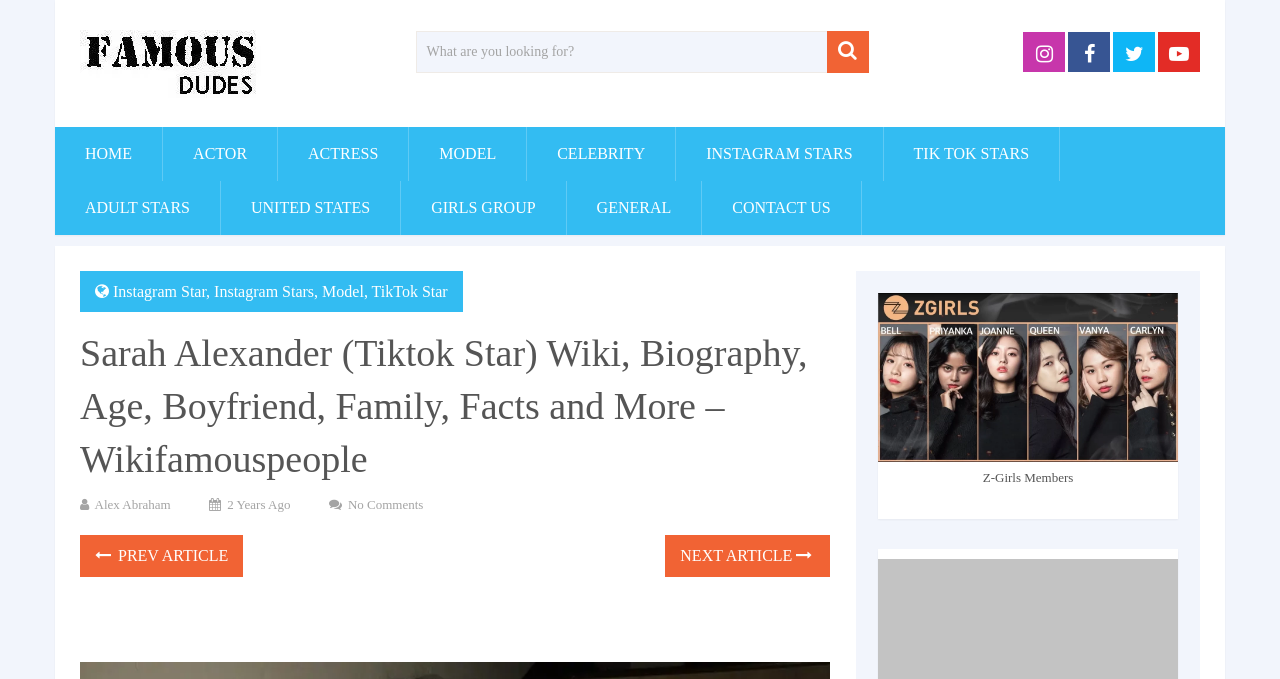Reply to the question with a single word or phrase:
What is the name of the group mentioned?

Z-Girls